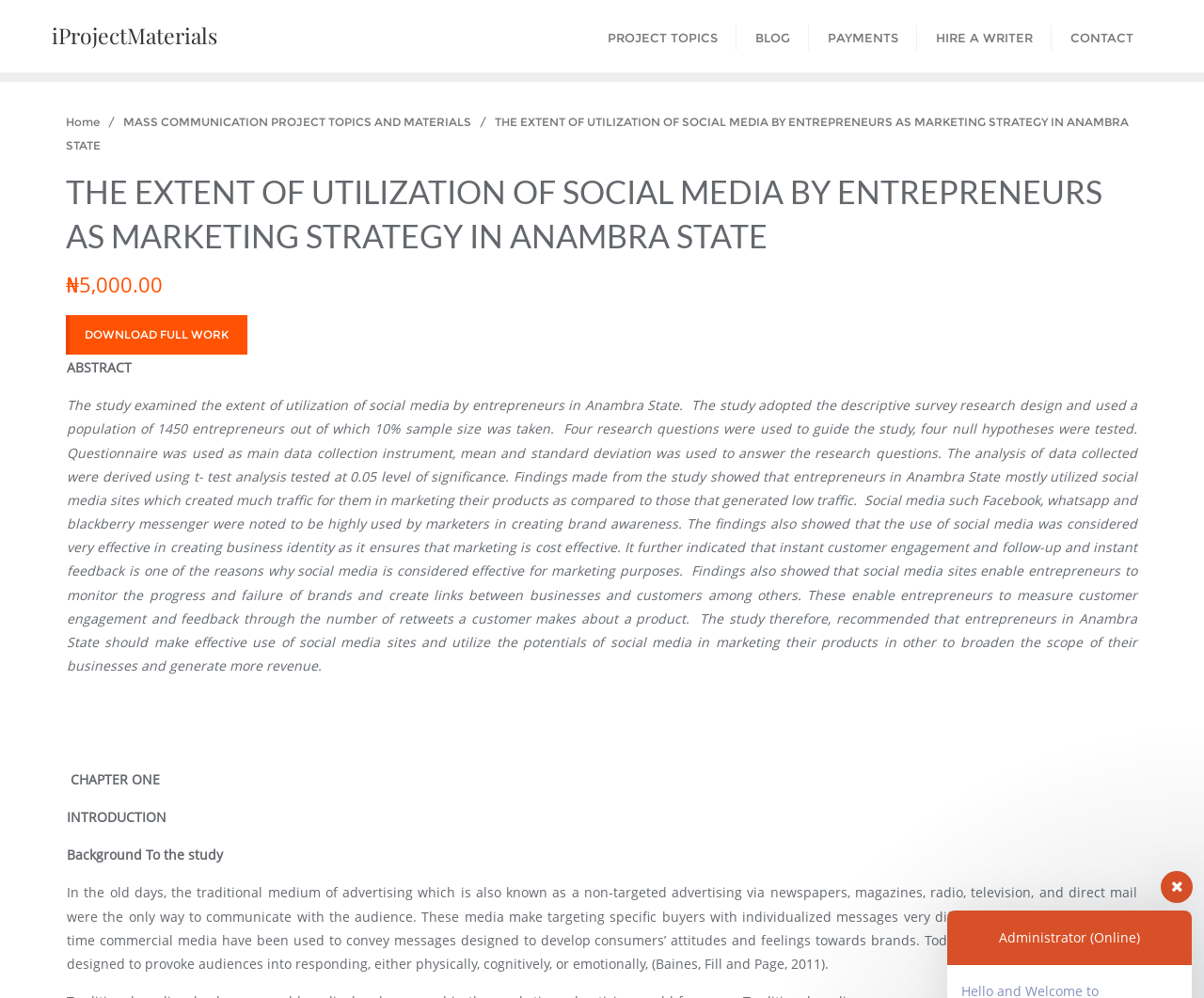Provide the bounding box coordinates for the area that should be clicked to complete the instruction: "Click 'HIRE A WRITER'".

[0.762, 0.0, 0.873, 0.073]